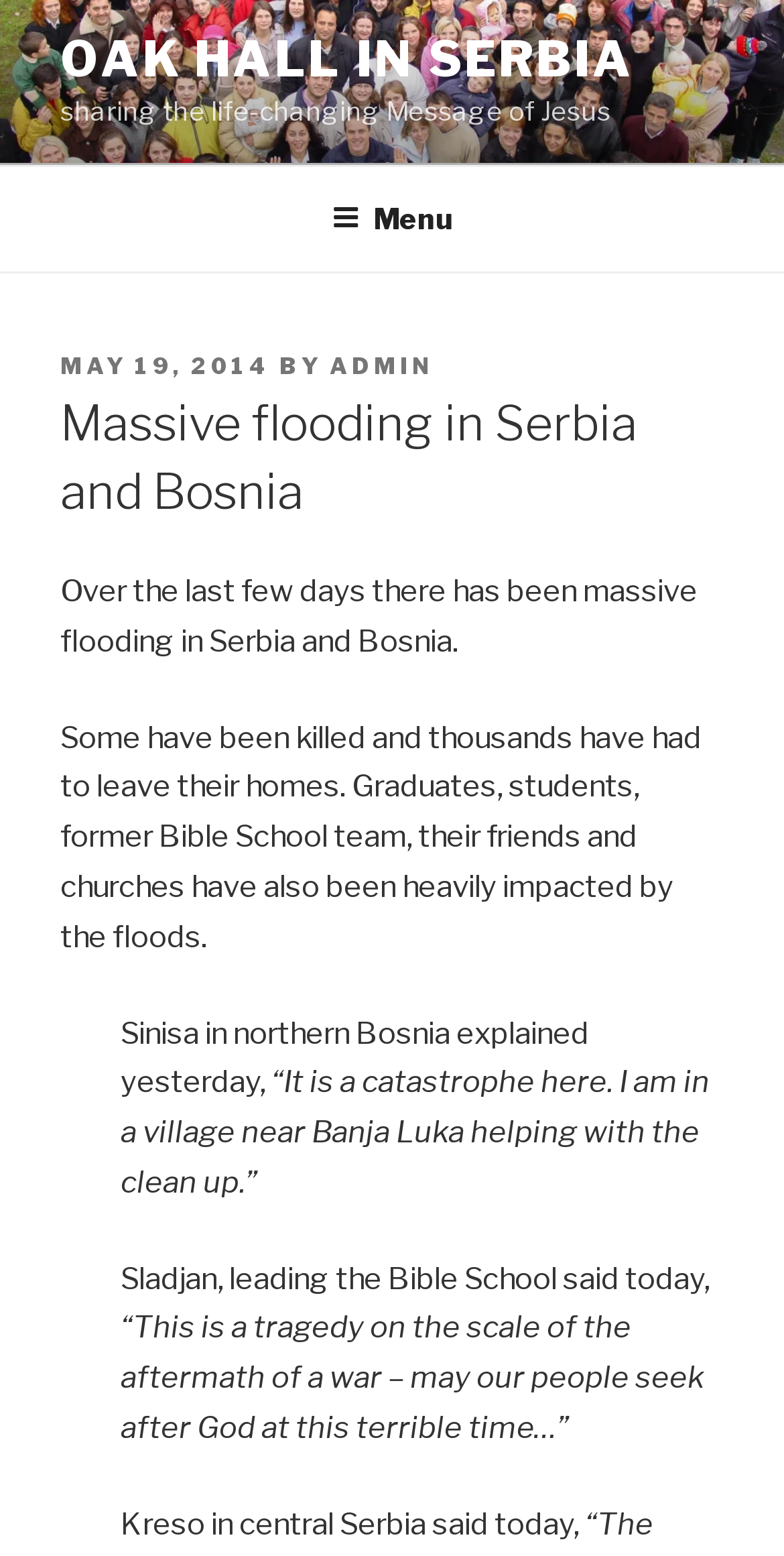Respond with a single word or phrase to the following question: What is the location of the flooding?

Serbia and Bosnia